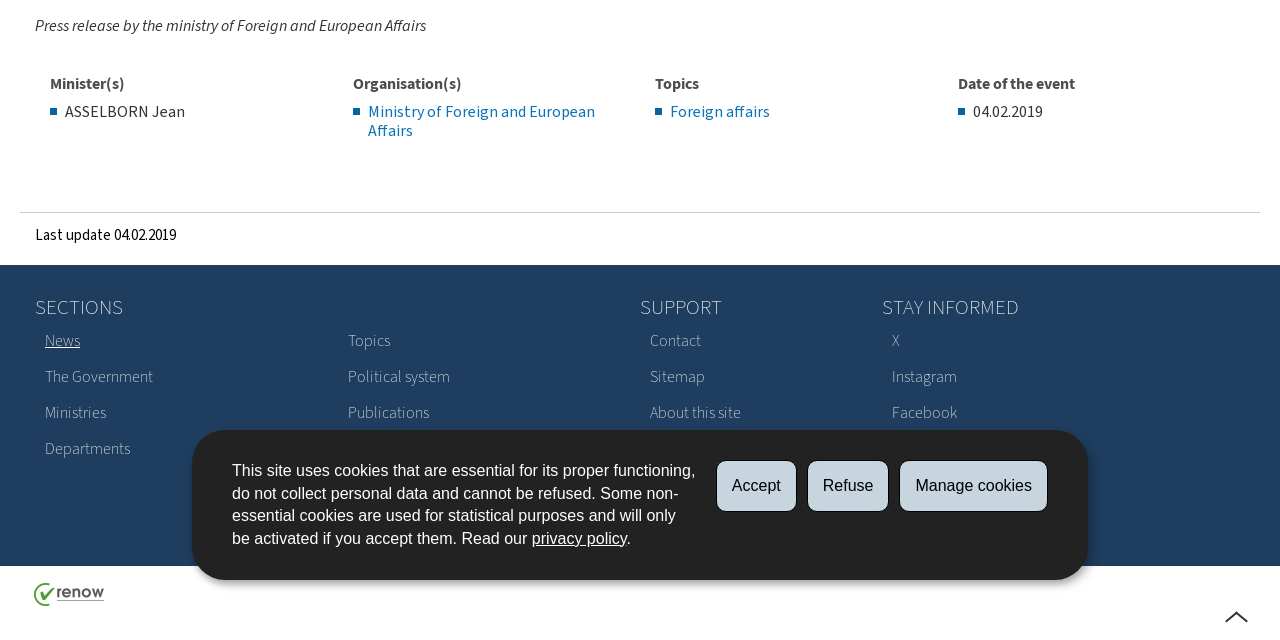Can you find the bounding box coordinates for the UI element given this description: "Quip4Today RSS"? Provide the coordinates as four float numbers between 0 and 1: [left, top, right, bottom].

None